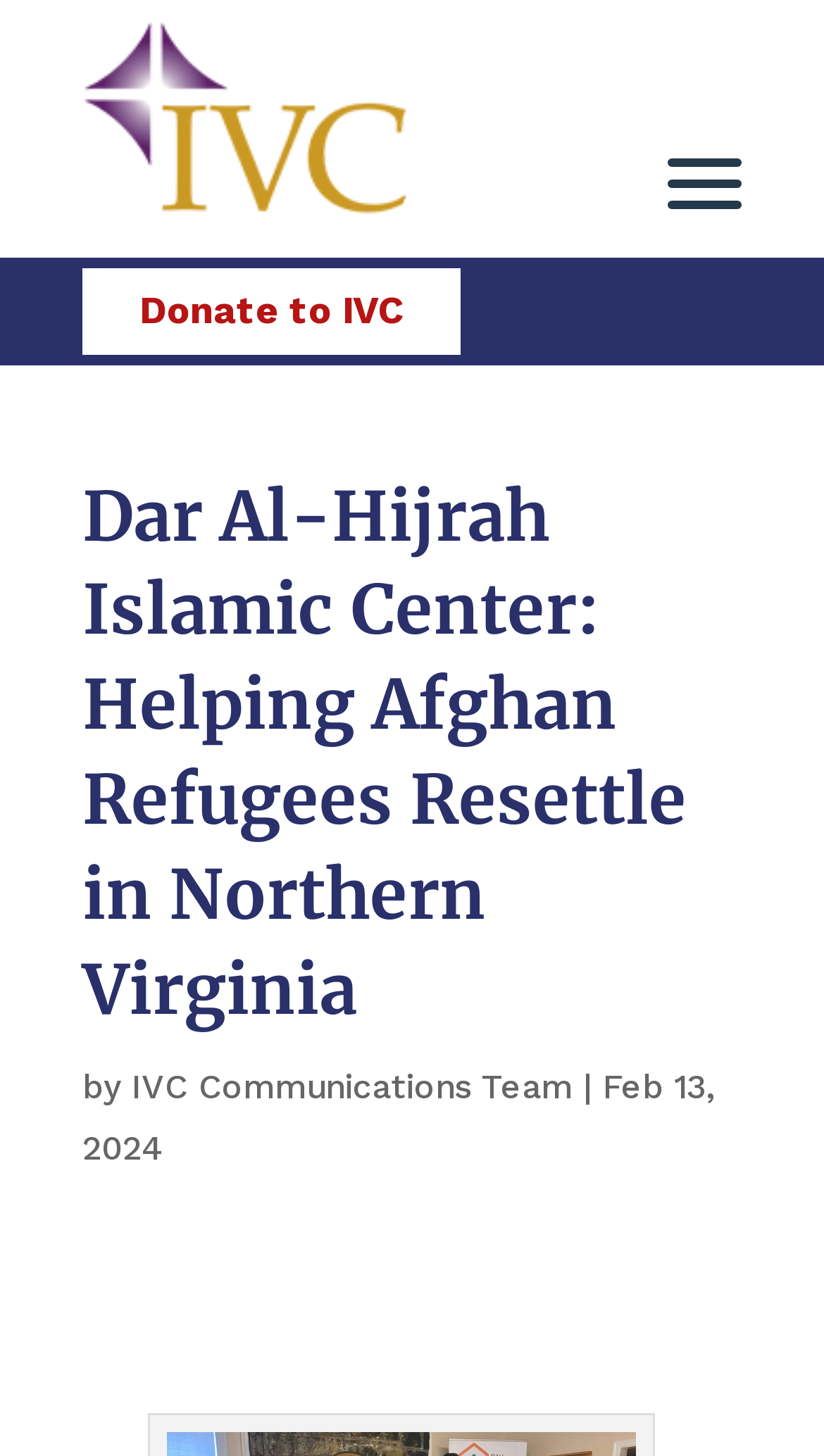Who is the author of the article?
Examine the image closely and answer the question with as much detail as possible.

At the bottom of the webpage, I can see the text 'by IVC Communications Team', which suggests that this team is the author of the article or content on this webpage.